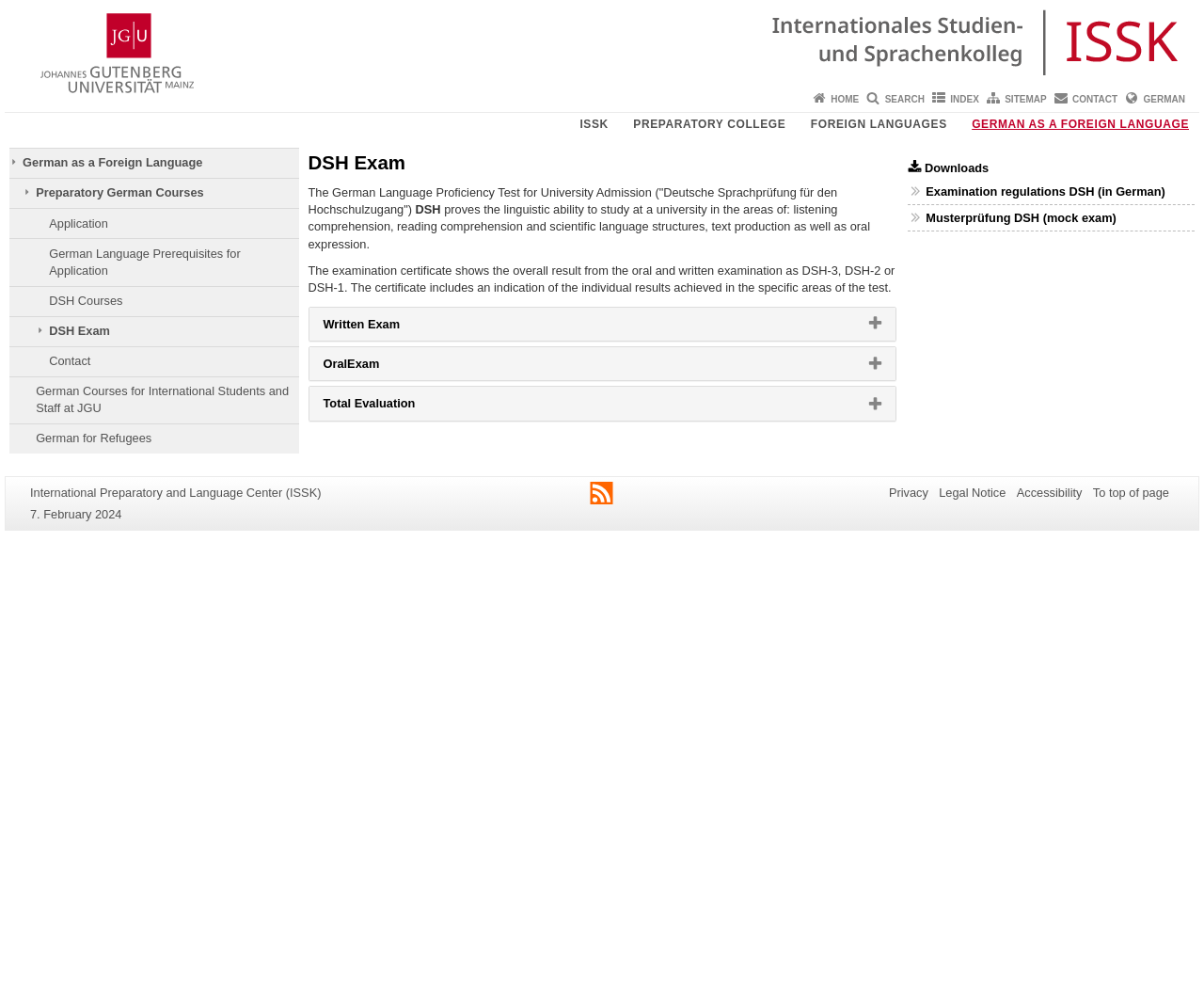Answer the question with a single word or phrase: 
What is the name of the university mentioned on this webpage?

Johannes Gutenberg University Mainz